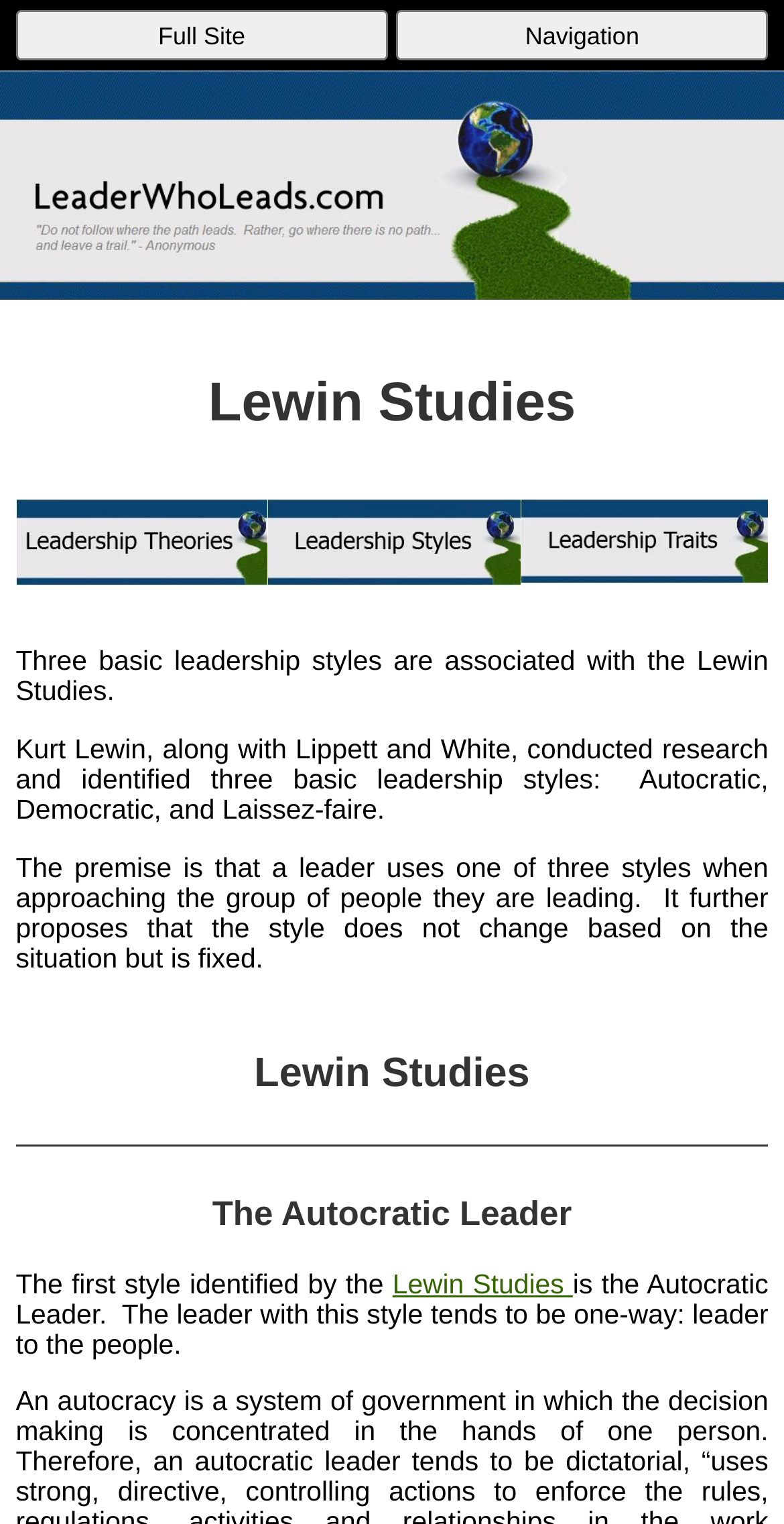What is the characteristic of an Autocratic Leader?
Please provide a comprehensive answer based on the visual information in the image.

According to the webpage, an Autocratic Leader tends to have one-way communication, from the leader to the people, as mentioned in the text 'The leader with this style tends to be one-way: leader to the people.'